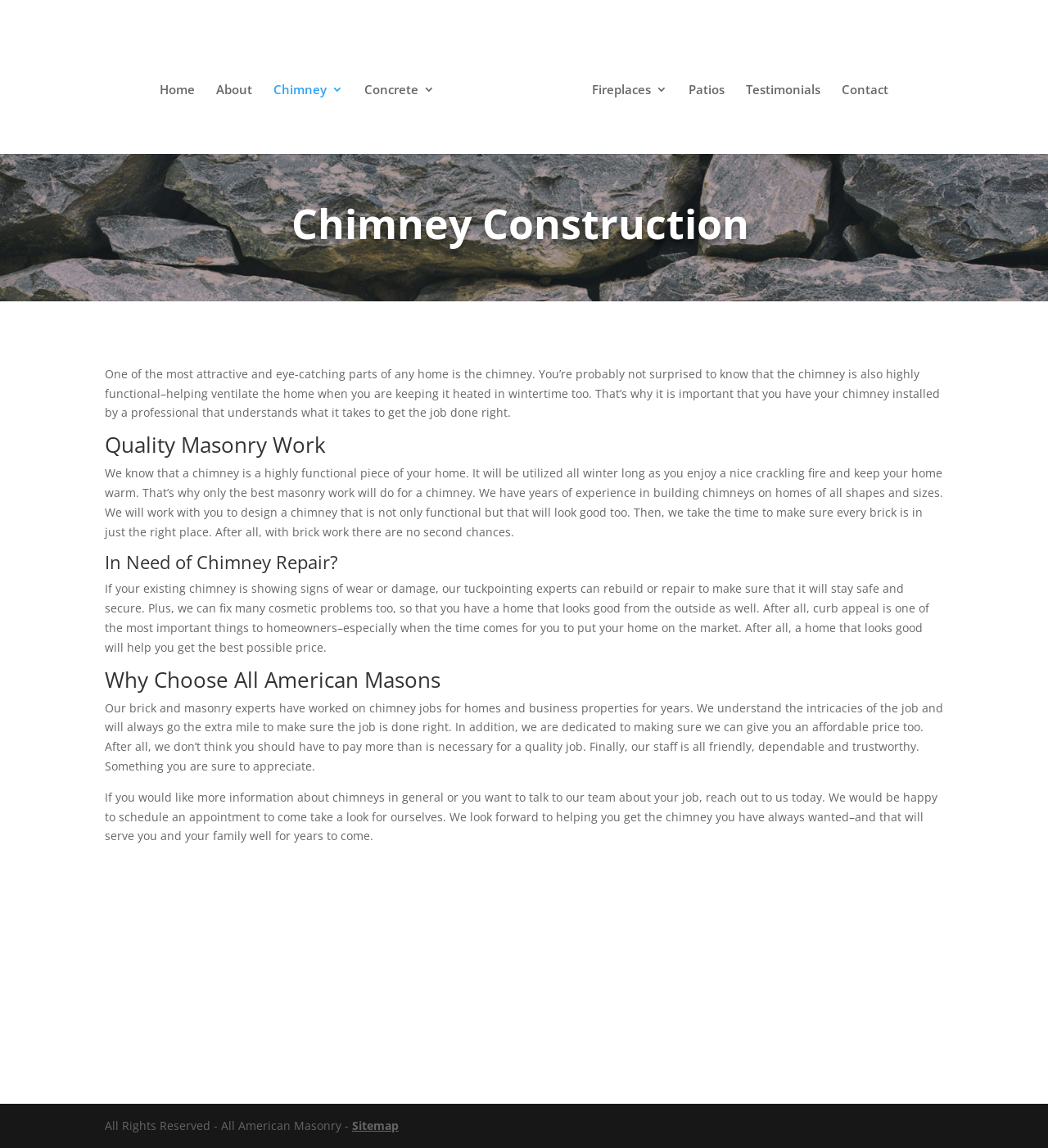Give a one-word or short phrase answer to the question: 
What is the main service provided by All American Masonry and Sweeps?

Chimney Construction